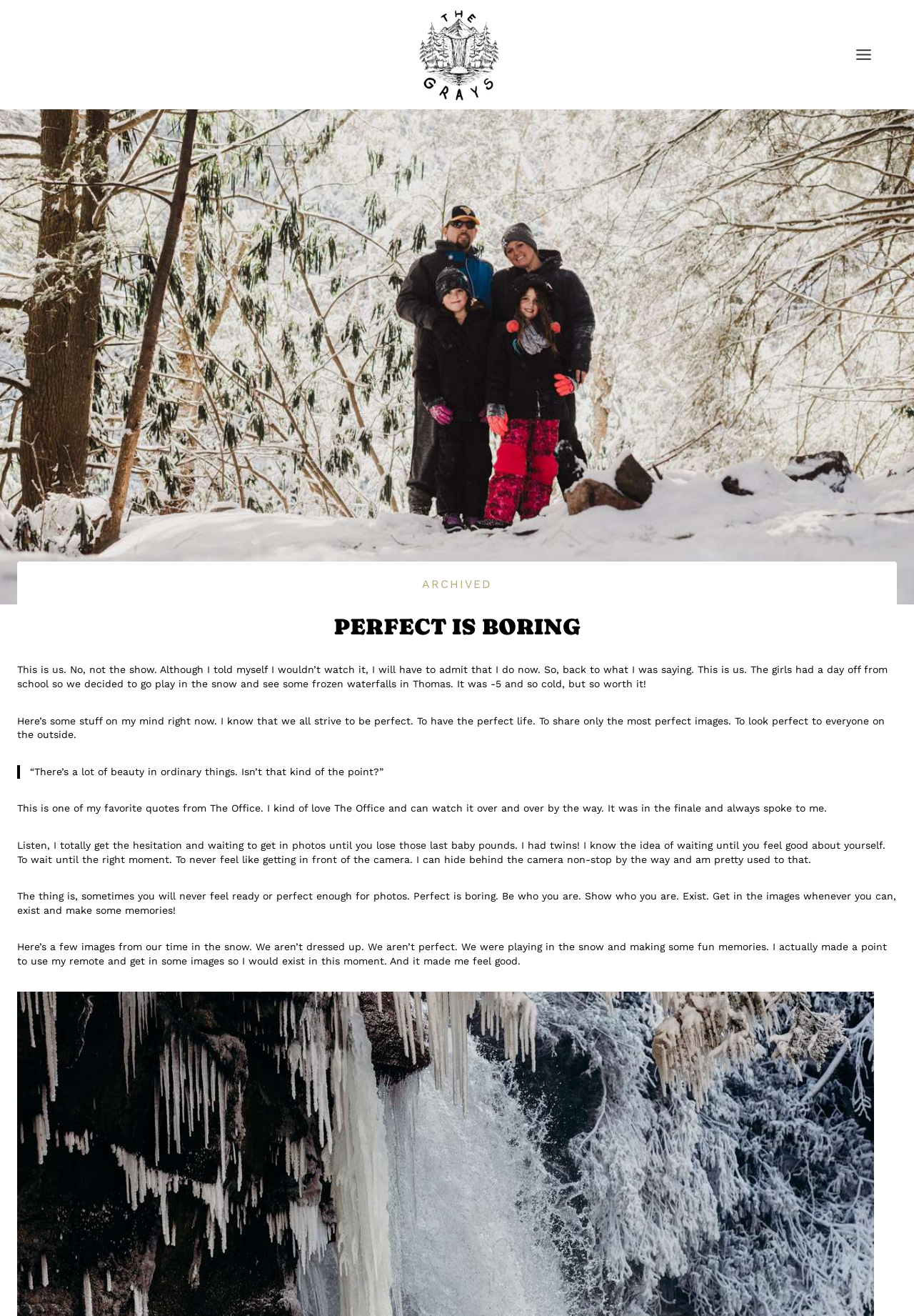Please use the details from the image to answer the following question comprehensively:
What is the author's favorite quote from?

The author mentions a quote '“There’s a lot of beauty in ordinary things. Isn’t that kind of the point?”' and later states that it is from The Office, specifically from the finale.